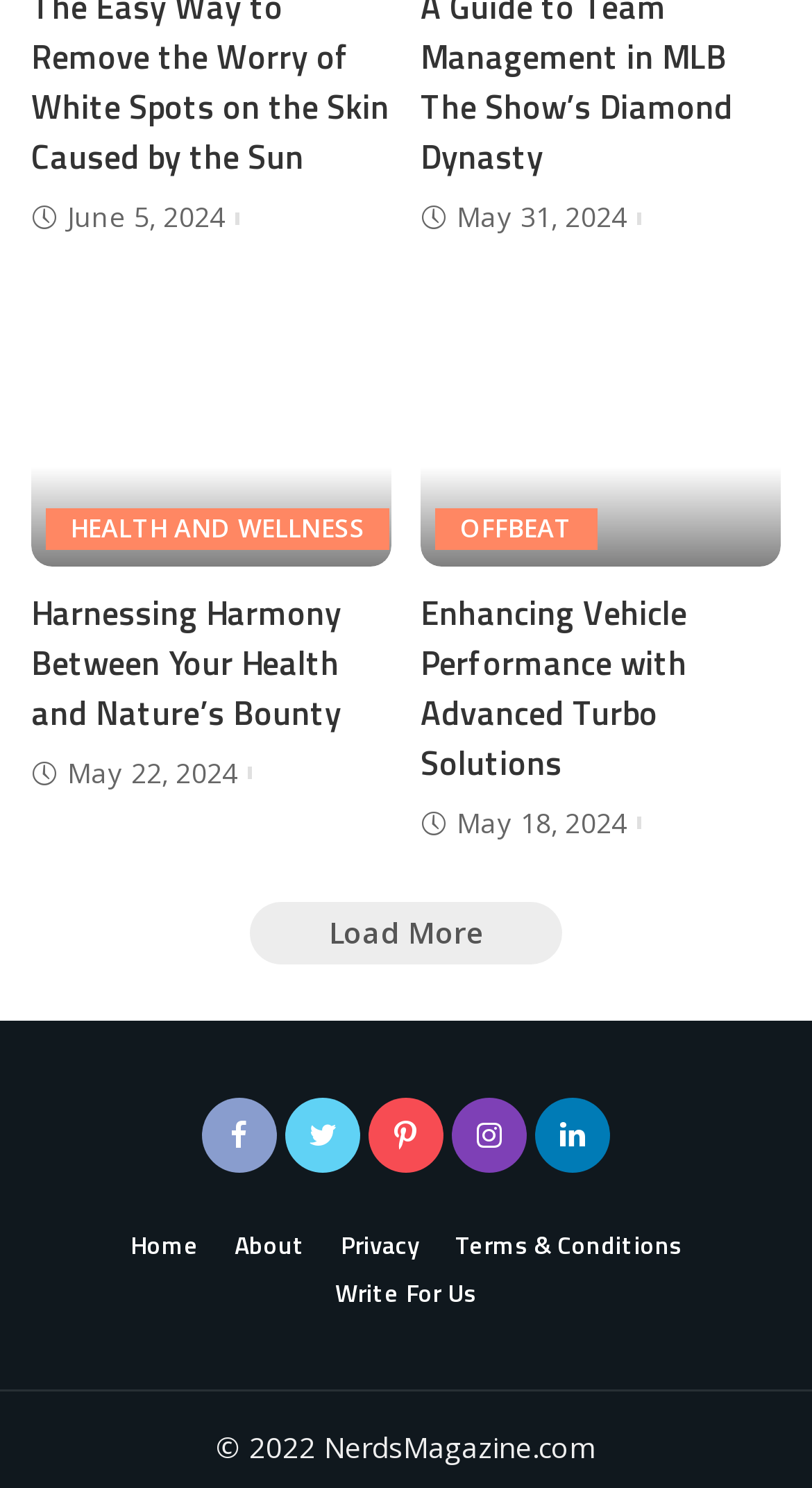Can you find the bounding box coordinates for the element to click on to achieve the instruction: "Write for us"?

[0.395, 0.856, 0.605, 0.884]